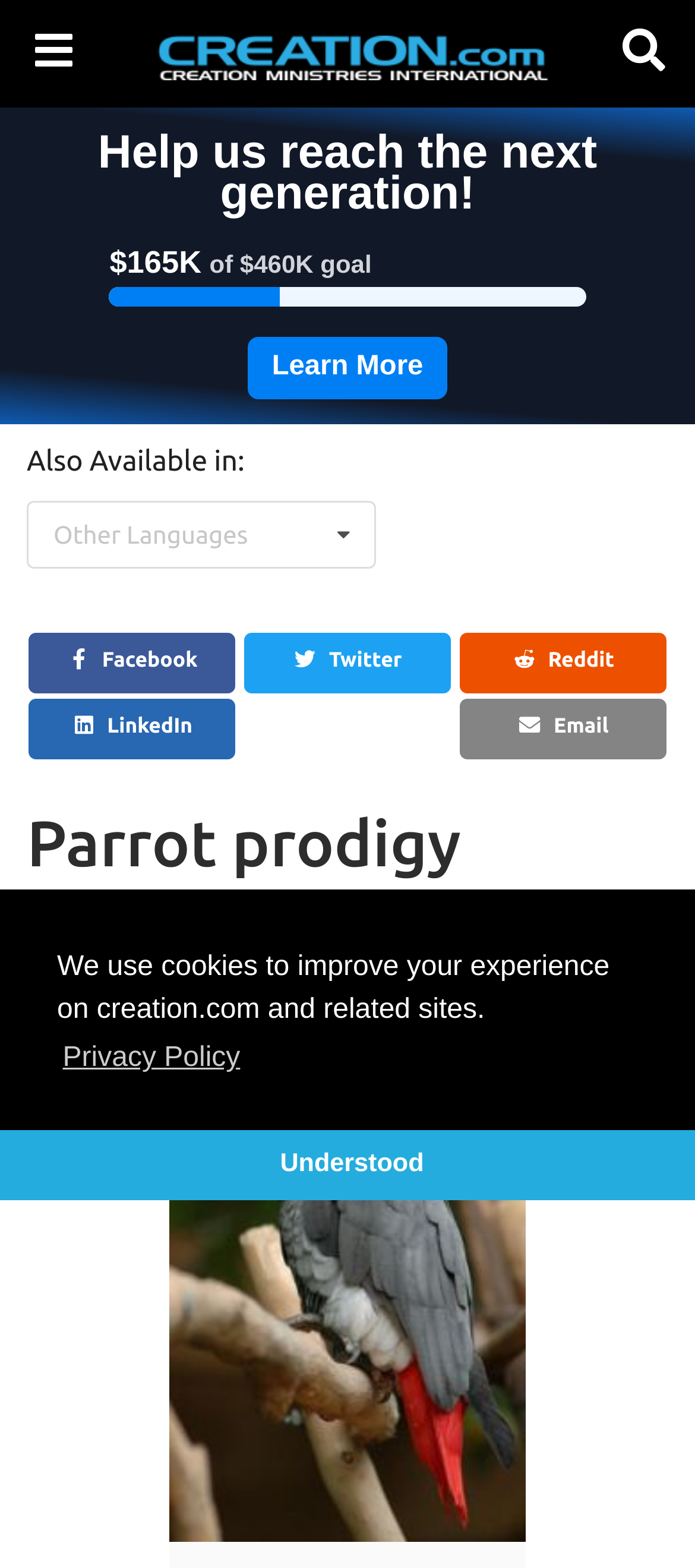What is the language of the webpage?
Utilize the image to construct a detailed and well-explained answer.

I inferred the answer by noticing that the webpage does not provide an option to switch languages, and the text on the webpage is in English, suggesting that the language of the webpage is English.